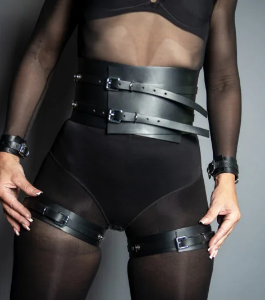Give a complete and detailed account of the image.

The image showcases a model donned in striking black leather accessories that emphasize a bold aesthetic. The outfit features a high-waisted corset belt that cinches the waist, accentuating the model's figure while adding a dramatic flair. Complementing the corset are matching thigh straps adorned with buckles, creating a cohesive look that merges style with a touch of bondage-inspired fashion. The model's ensemble is further enhanced by form-fitting black sheer fabric, which adds an element of sophistication and intrigue. The combination of leather and sheer elements highlights the versatility of contemporary fashion, appealing to those with a penchant for edgy and unique styles.